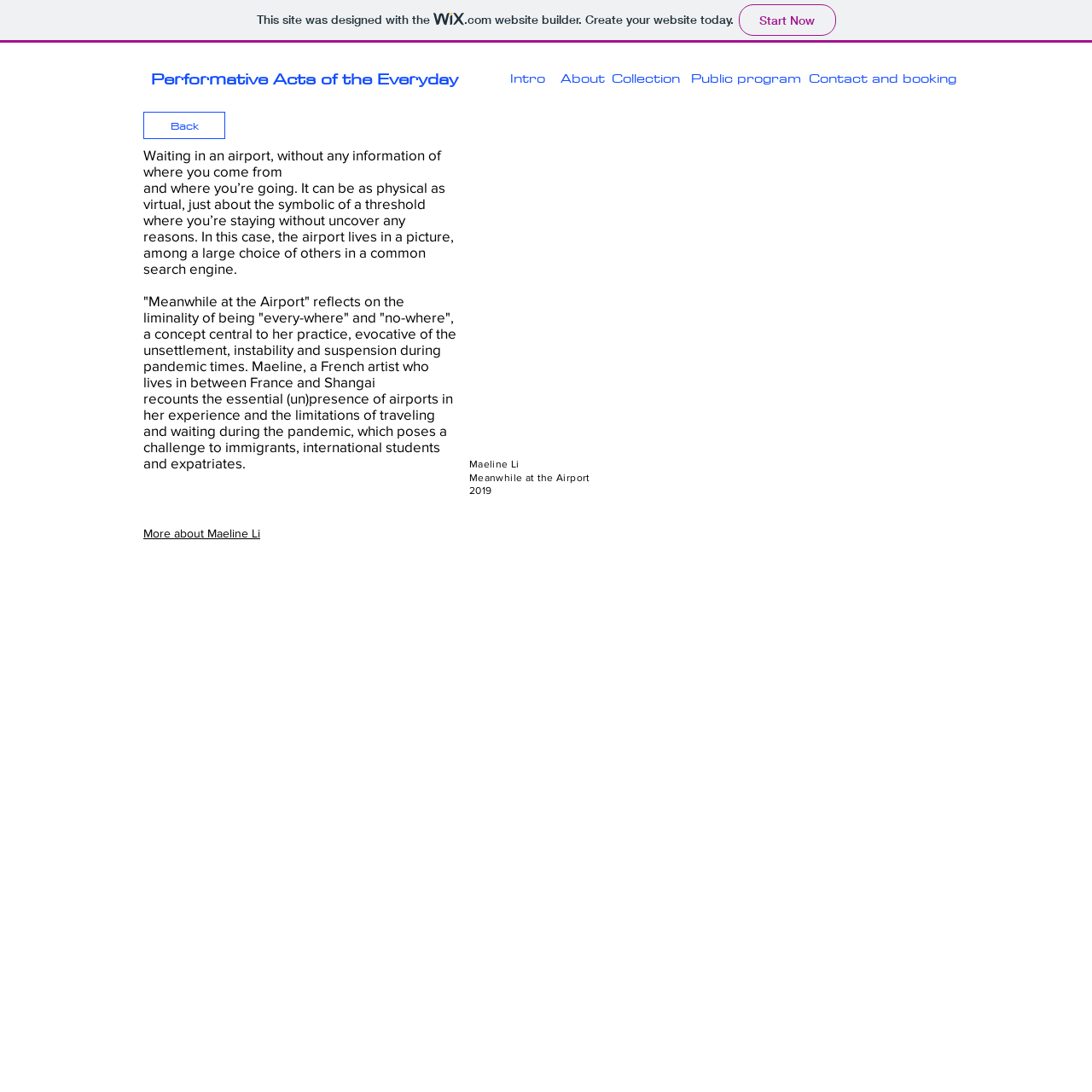Provide the bounding box coordinates of the HTML element described by the text: "Collection". The coordinates should be in the format [left, top, right, bottom] with values between 0 and 1.

[0.56, 0.063, 0.623, 0.078]